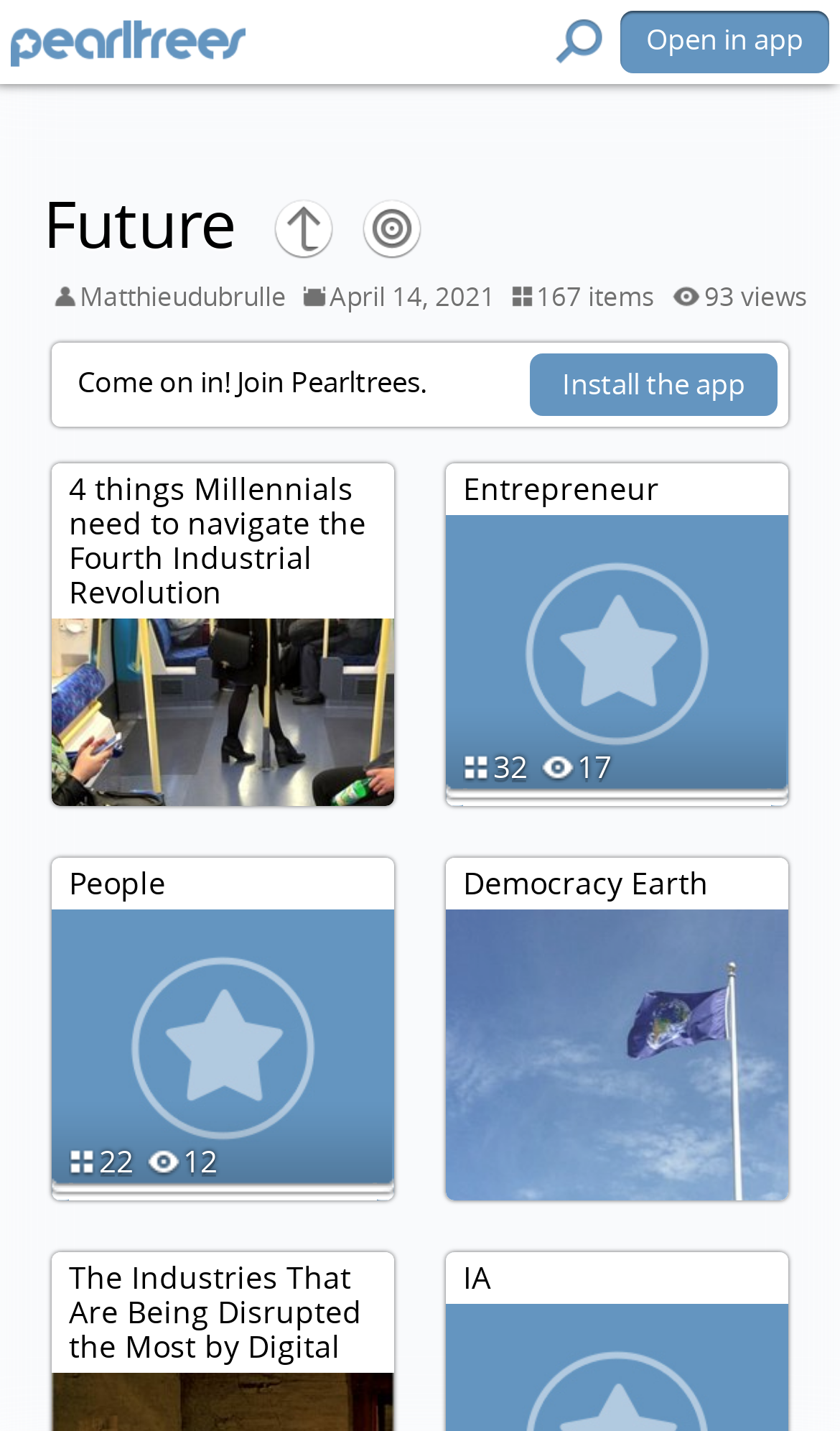Respond to the question below with a single word or phrase: What is the main topic of the article?

Fourth Industrial Revolution